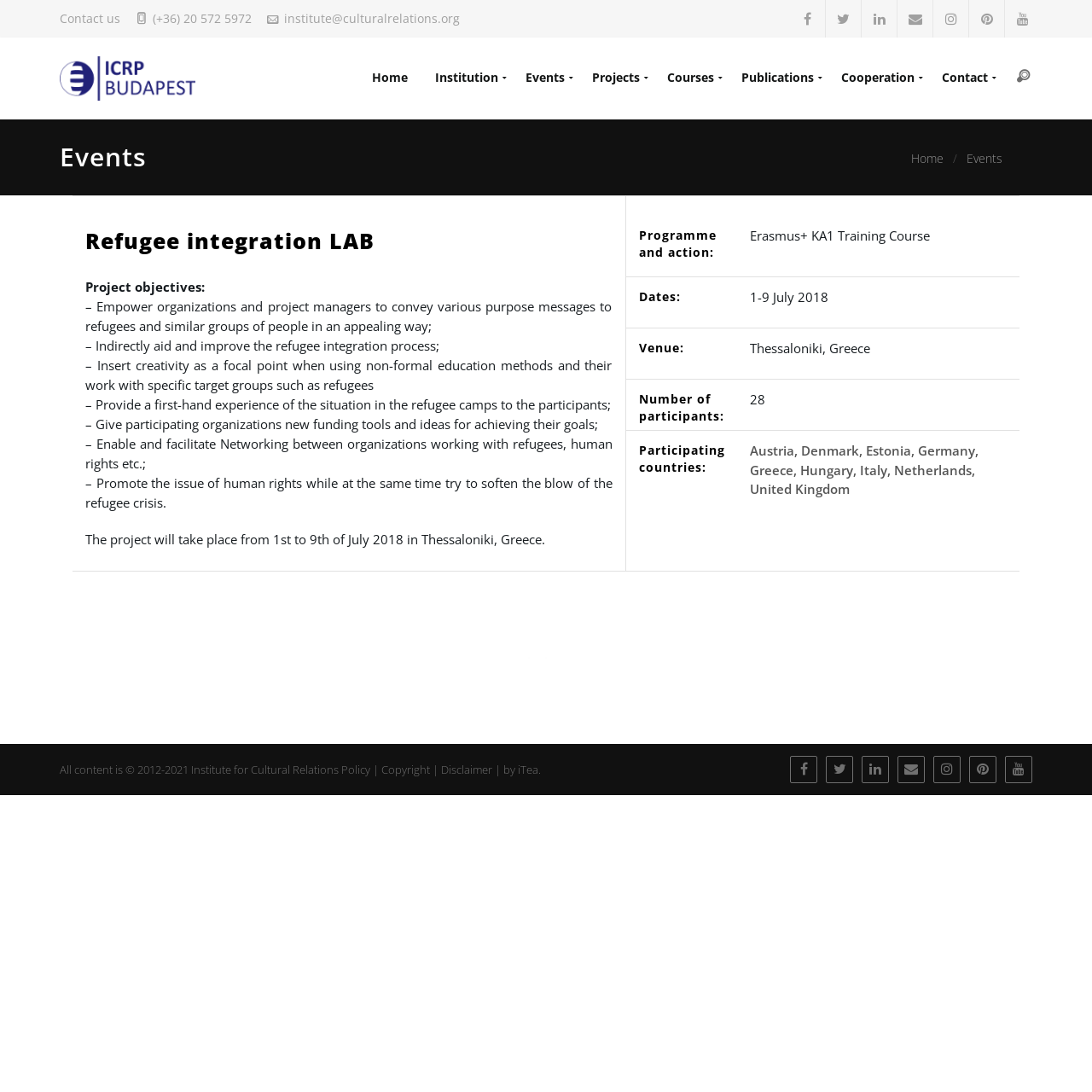Please find the bounding box coordinates of the element that needs to be clicked to perform the following instruction: "Check project objectives". The bounding box coordinates should be four float numbers between 0 and 1, represented as [left, top, right, bottom].

[0.078, 0.255, 0.188, 0.27]